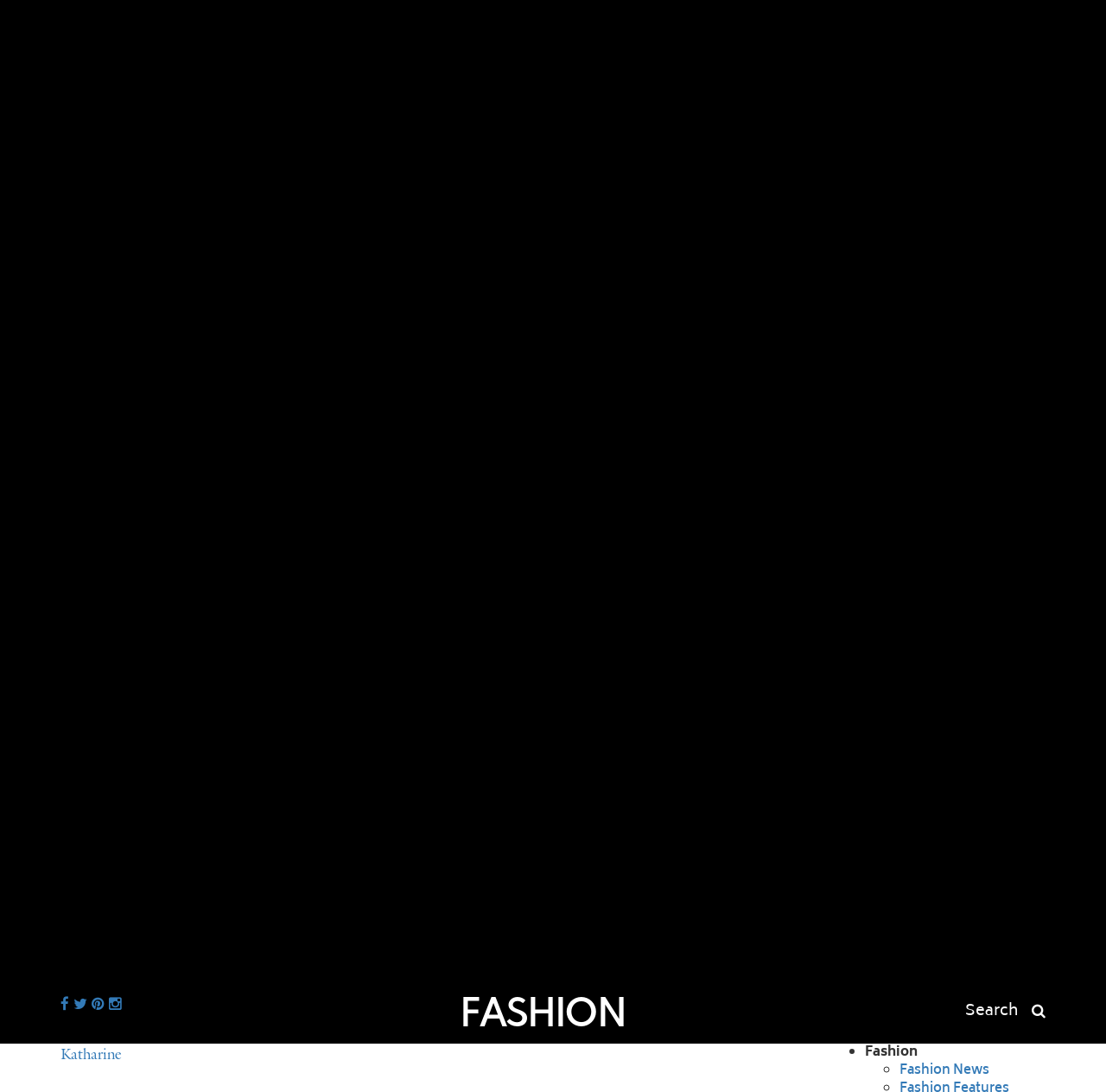Using the format (top-left x, top-left y, bottom-right x, bottom-right y), provide the bounding box coordinates for the described UI element. All values should be floating point numbers between 0 and 1: Fashion

[0.782, 0.953, 0.83, 0.974]